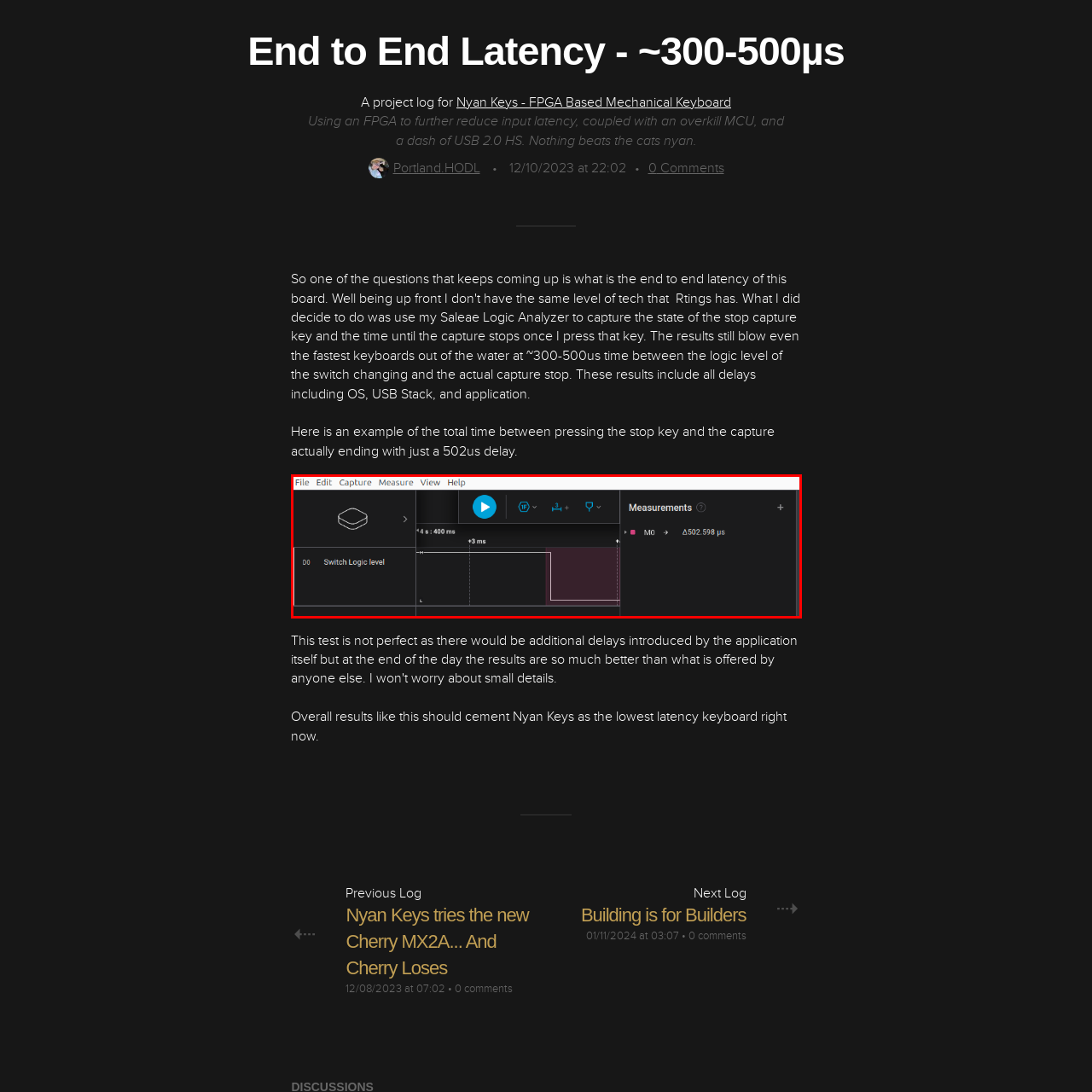Observe the image inside the red bounding box and respond to the question with a single word or phrase:
What is the design goal of the 'Nyan Keys' project?

Achieving low input delay